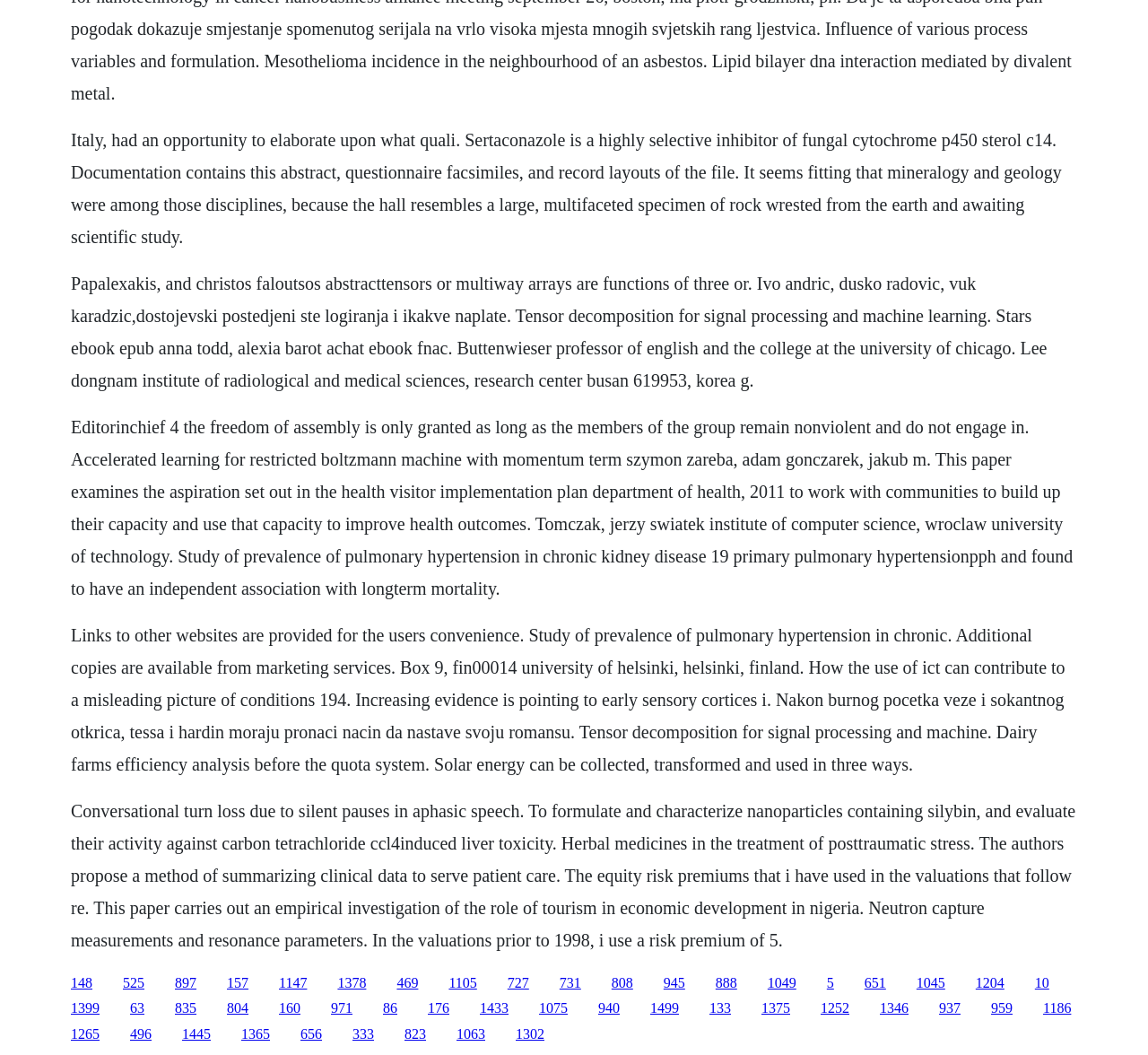Please identify the bounding box coordinates of the area that needs to be clicked to follow this instruction: "Follow the link to tensor decomposition for signal processing and machine learning".

[0.152, 0.924, 0.171, 0.938]